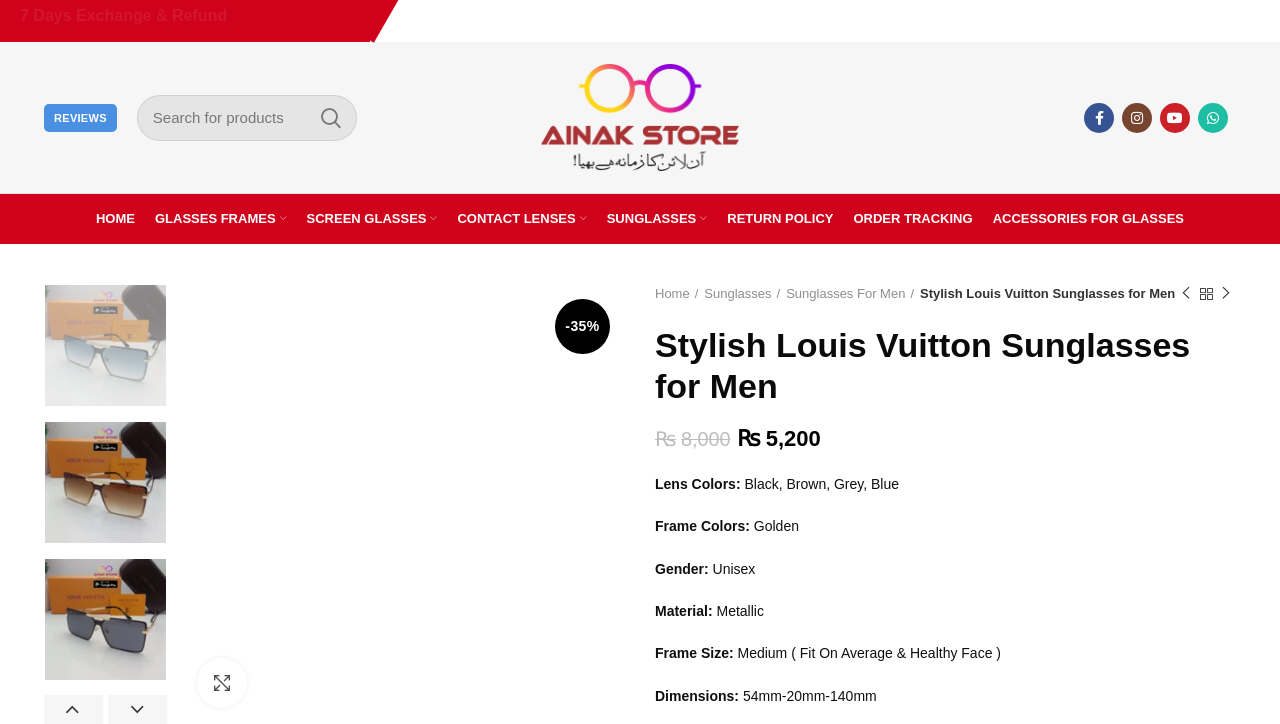Could you determine the bounding box coordinates of the clickable element to complete the instruction: "View reviews"? Provide the coordinates as four float numbers between 0 and 1, i.e., [left, top, right, bottom].

[0.042, 0.154, 0.083, 0.171]